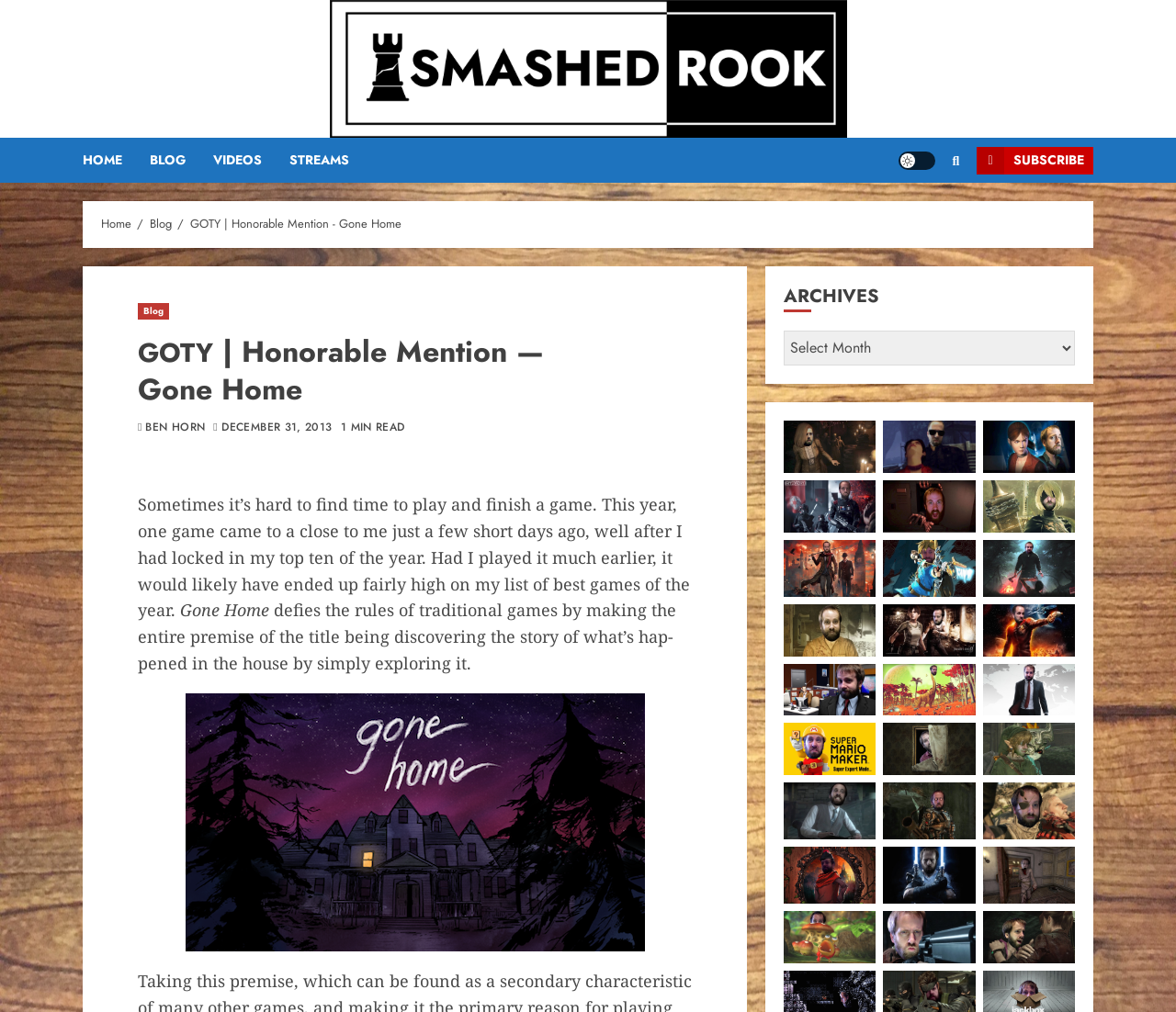Locate the bounding box coordinates of the clickable area needed to fulfill the instruction: "Read the 'GOTY | Honorable Mention — Gone Home' article".

[0.117, 0.329, 0.588, 0.405]